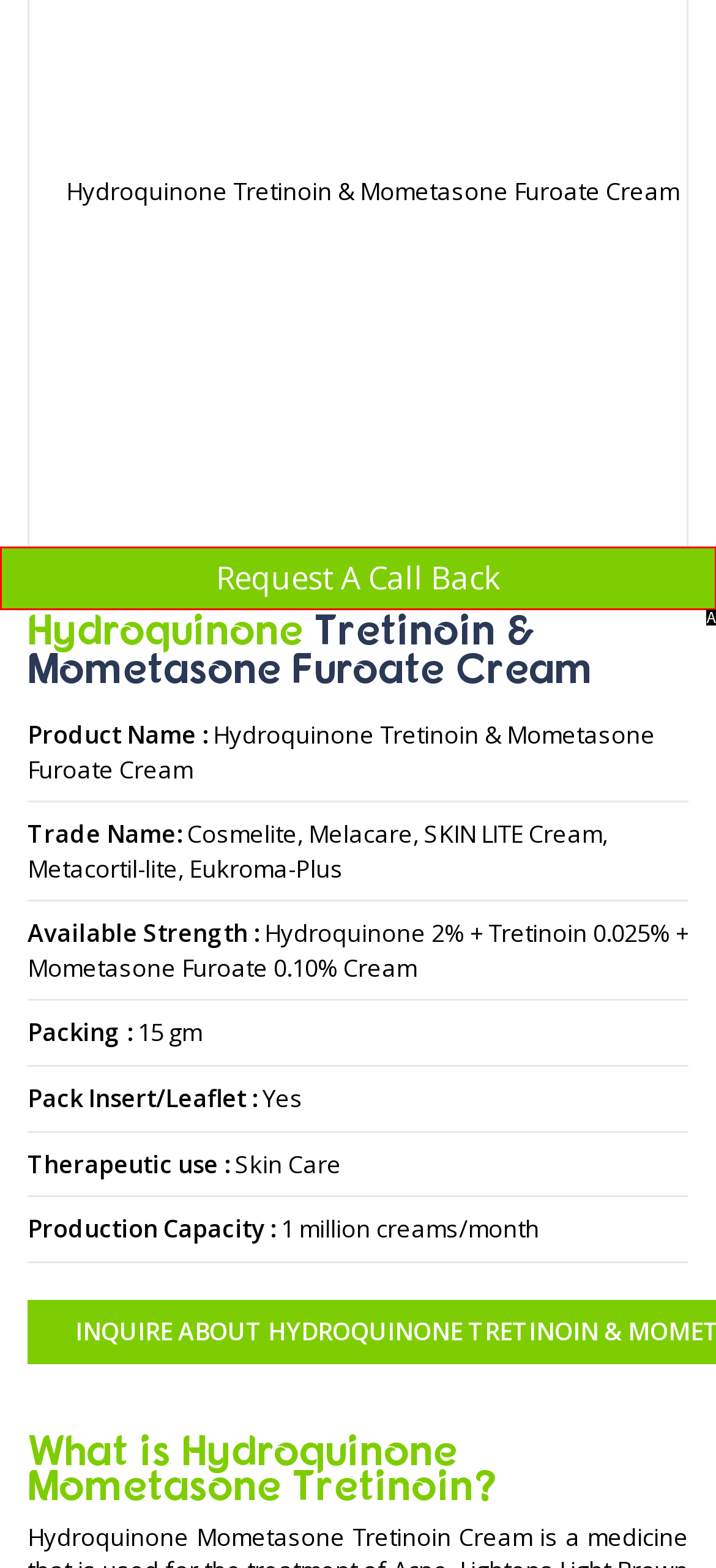Pick the option that corresponds to: Request A Call Back
Provide the letter of the correct choice.

A